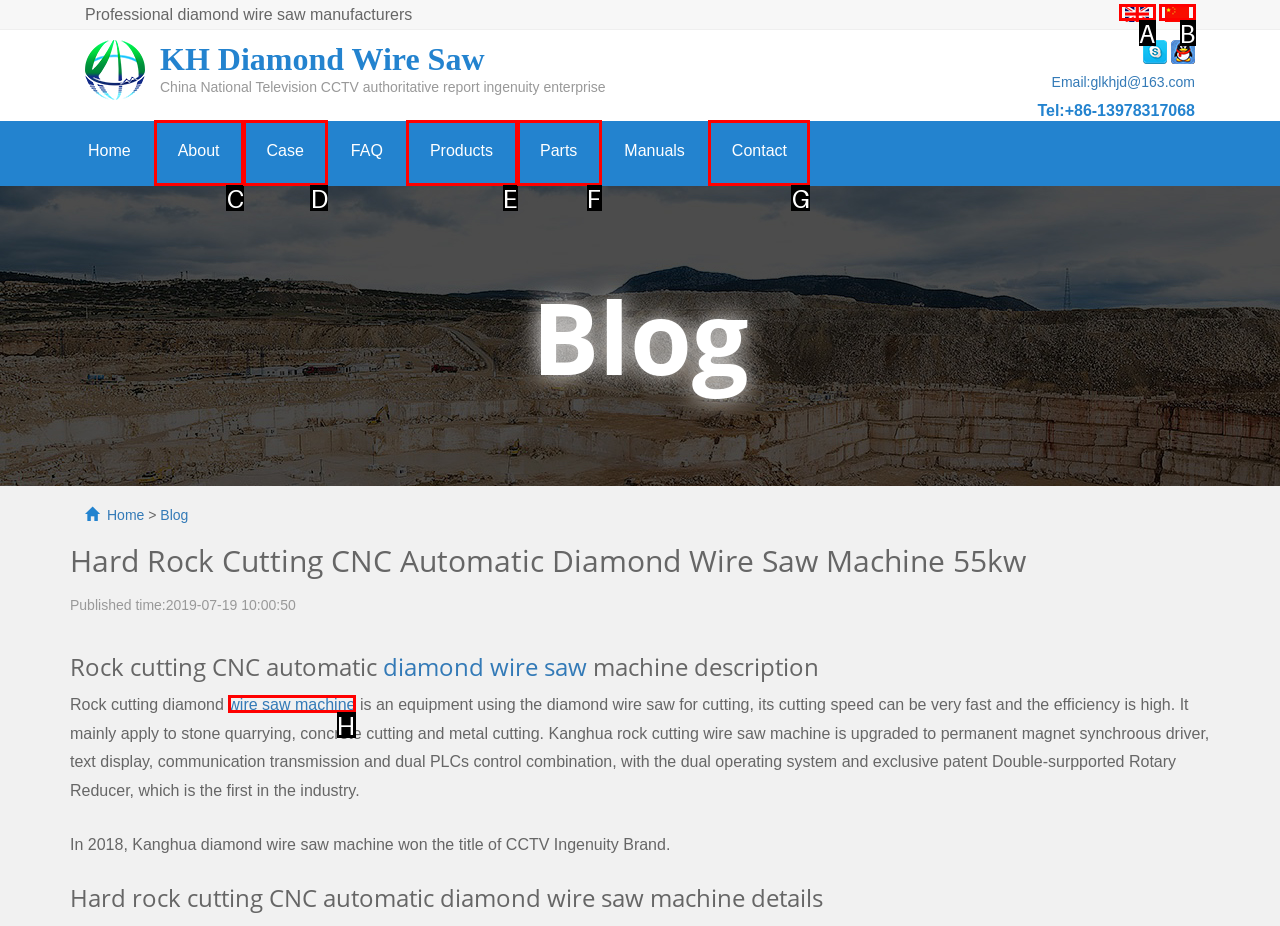Identify the UI element that best fits the description: Contact
Respond with the letter representing the correct option.

G